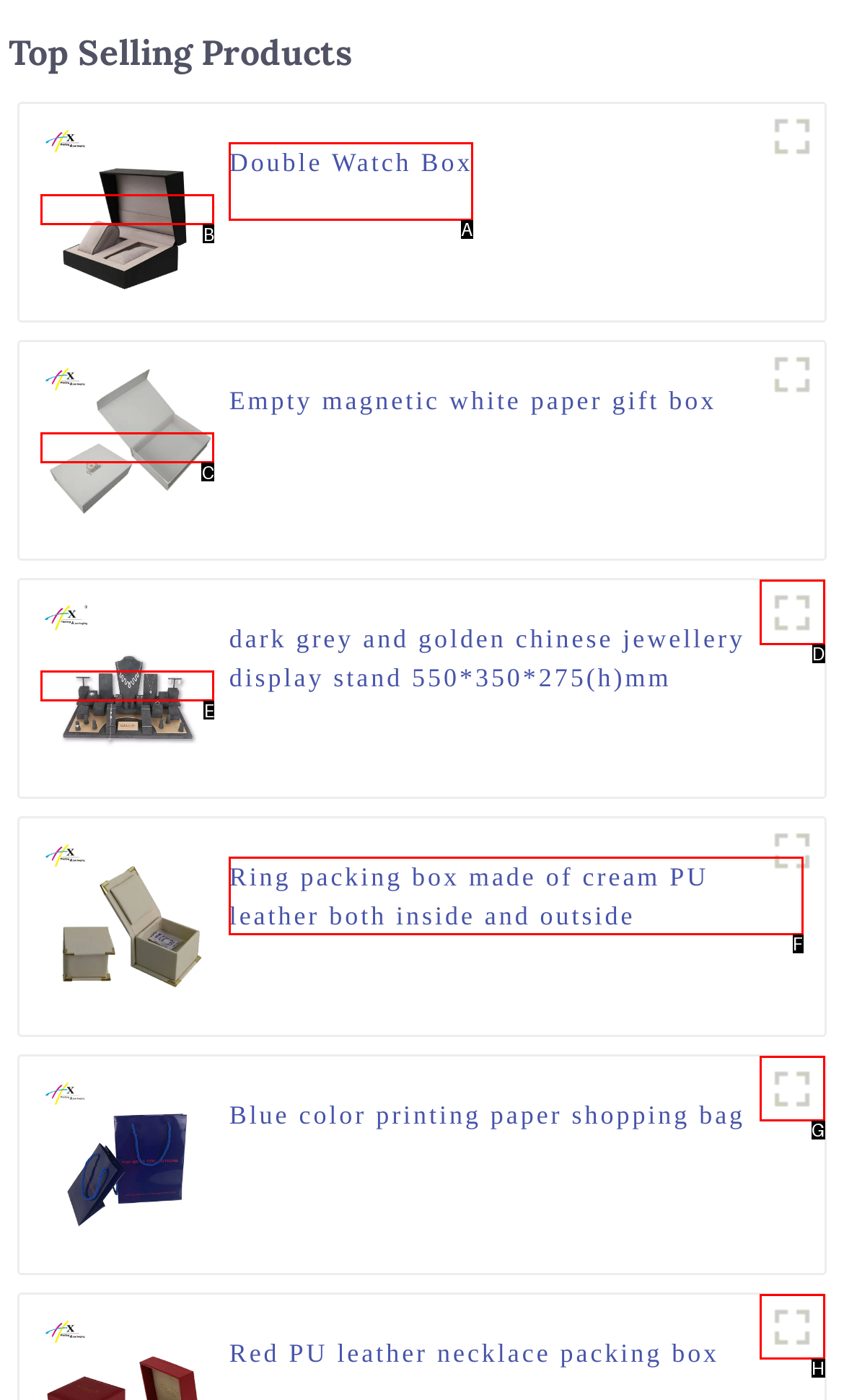Choose the letter that best represents the description: title="JZ547 有参数". Answer with the letter of the selected choice directly.

D